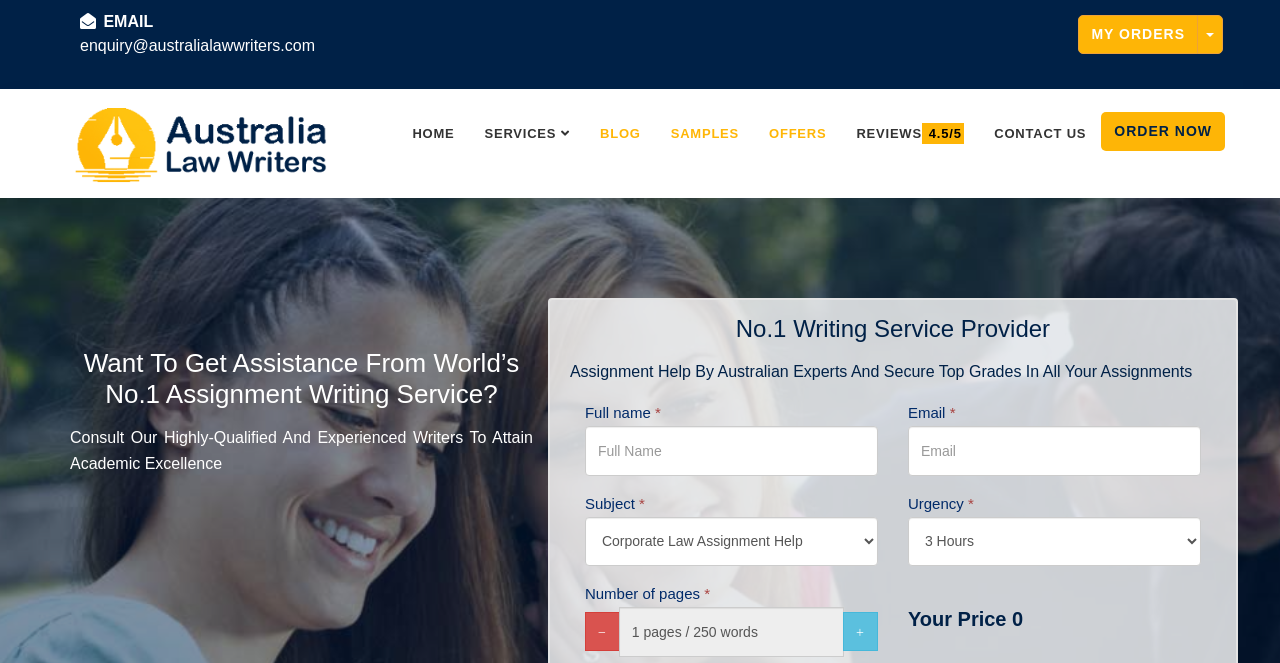What is the minimum number of pages that can be selected? Analyze the screenshot and reply with just one word or a short phrase.

1